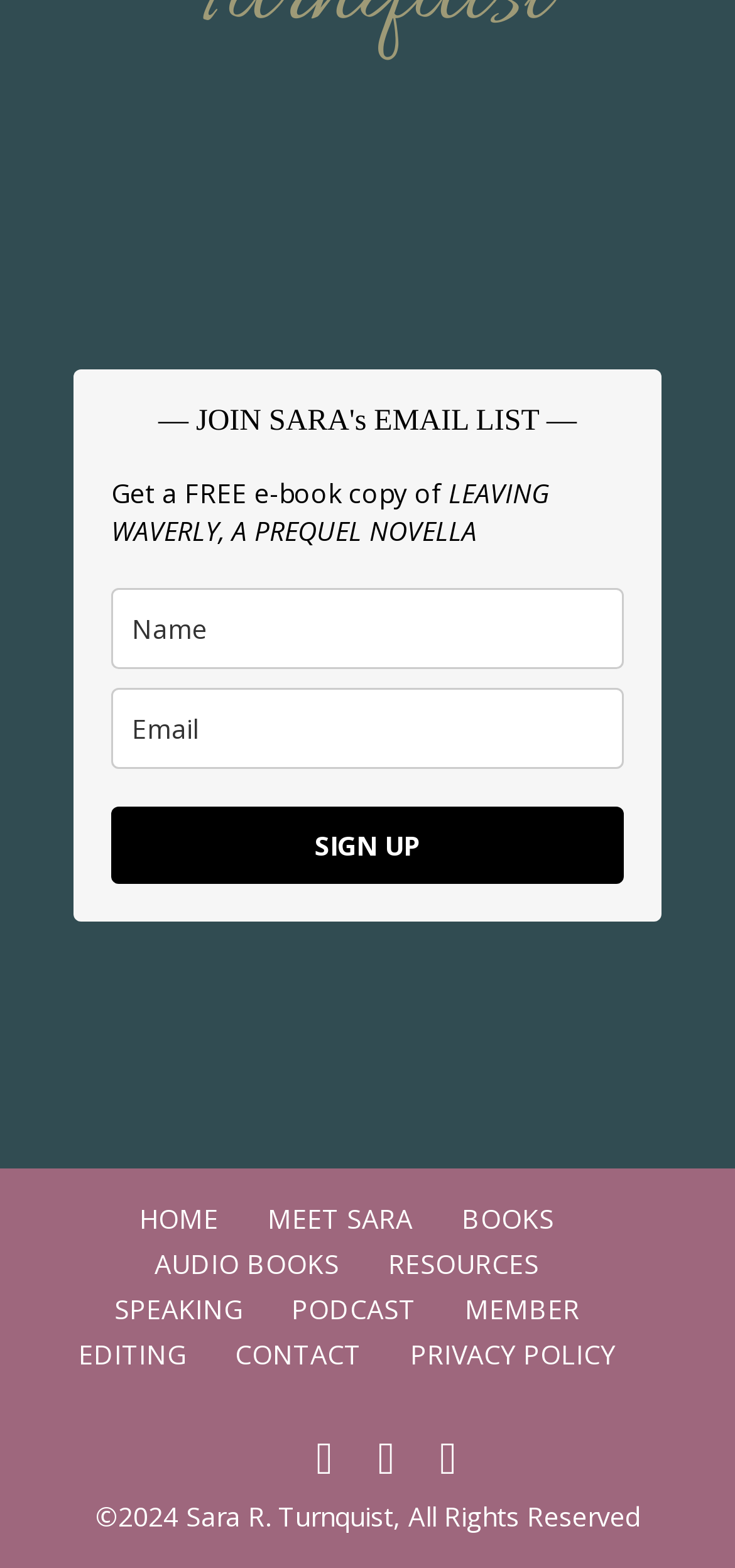What is the copyright year?
Based on the visual details in the image, please answer the question thoroughly.

The copyright year is 2024, as indicated by the text '©2024 Sara R. Turnquist, All Rights Reserved' at the bottom of the page.